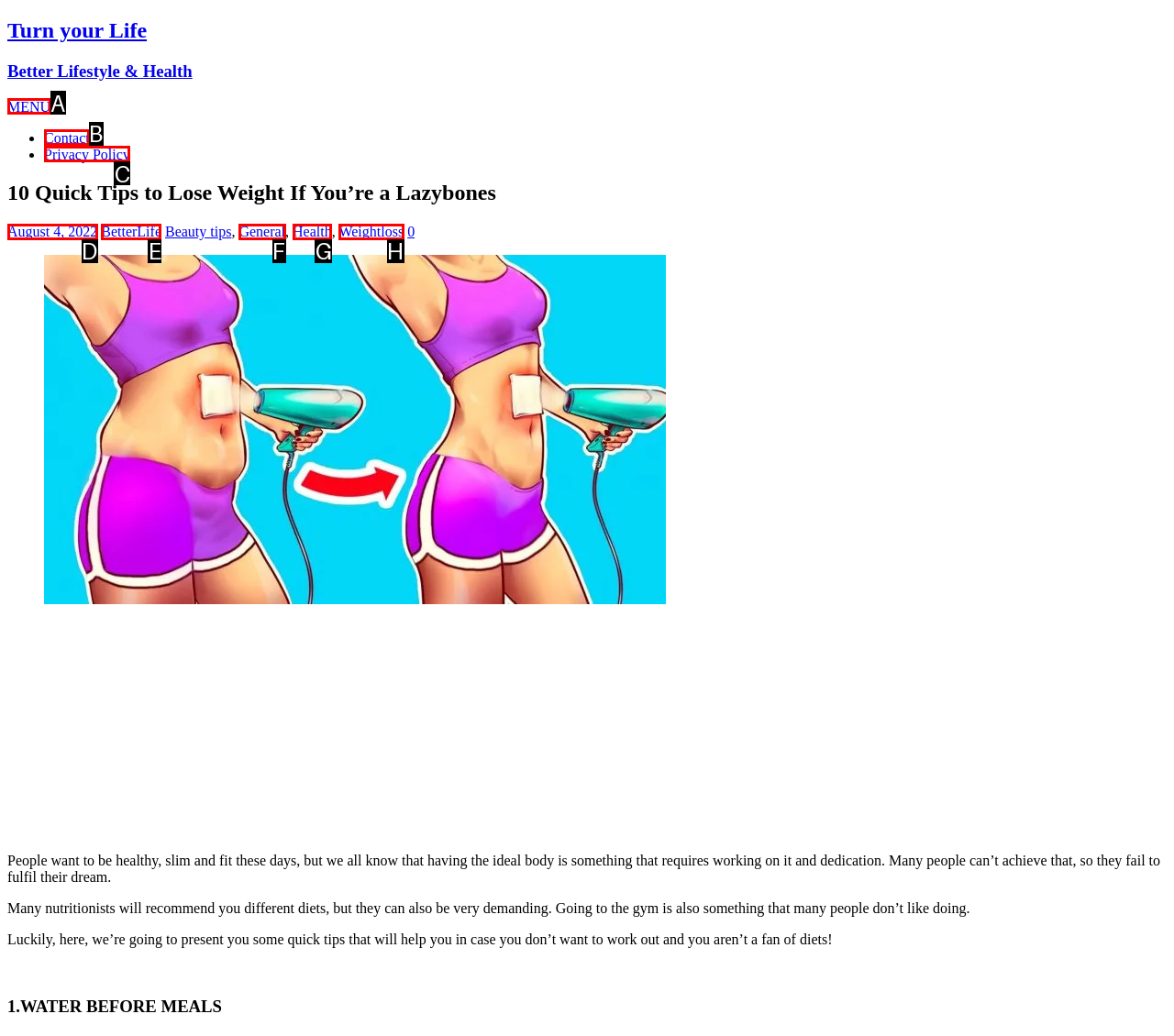Identify the correct HTML element to click for the task: Go to the 'Contact' page. Provide the letter of your choice.

B